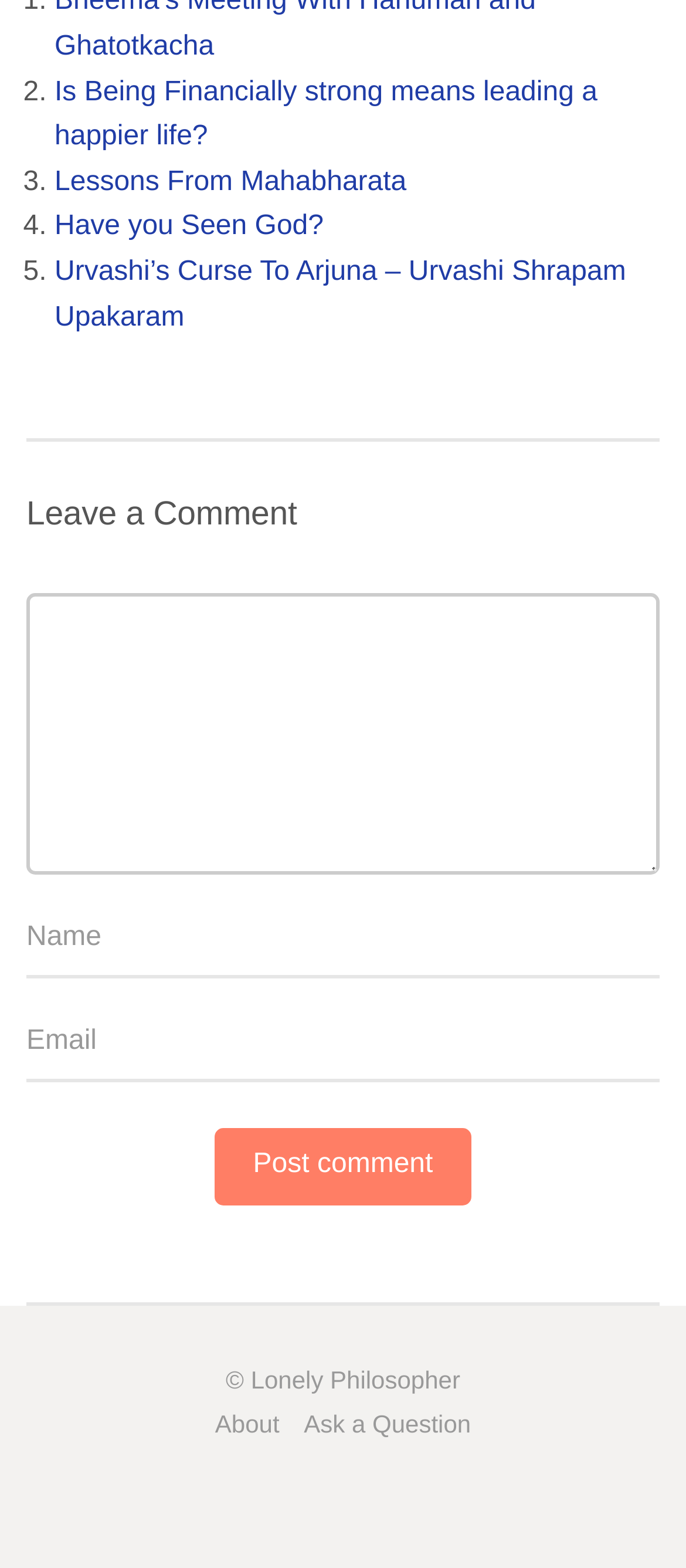What is the name of the philosopher?
From the details in the image, answer the question comprehensively.

The copyright information at the bottom of the webpage mentions '© Lonely Philosopher', which suggests that the name of the philosopher is Lonely Philosopher.